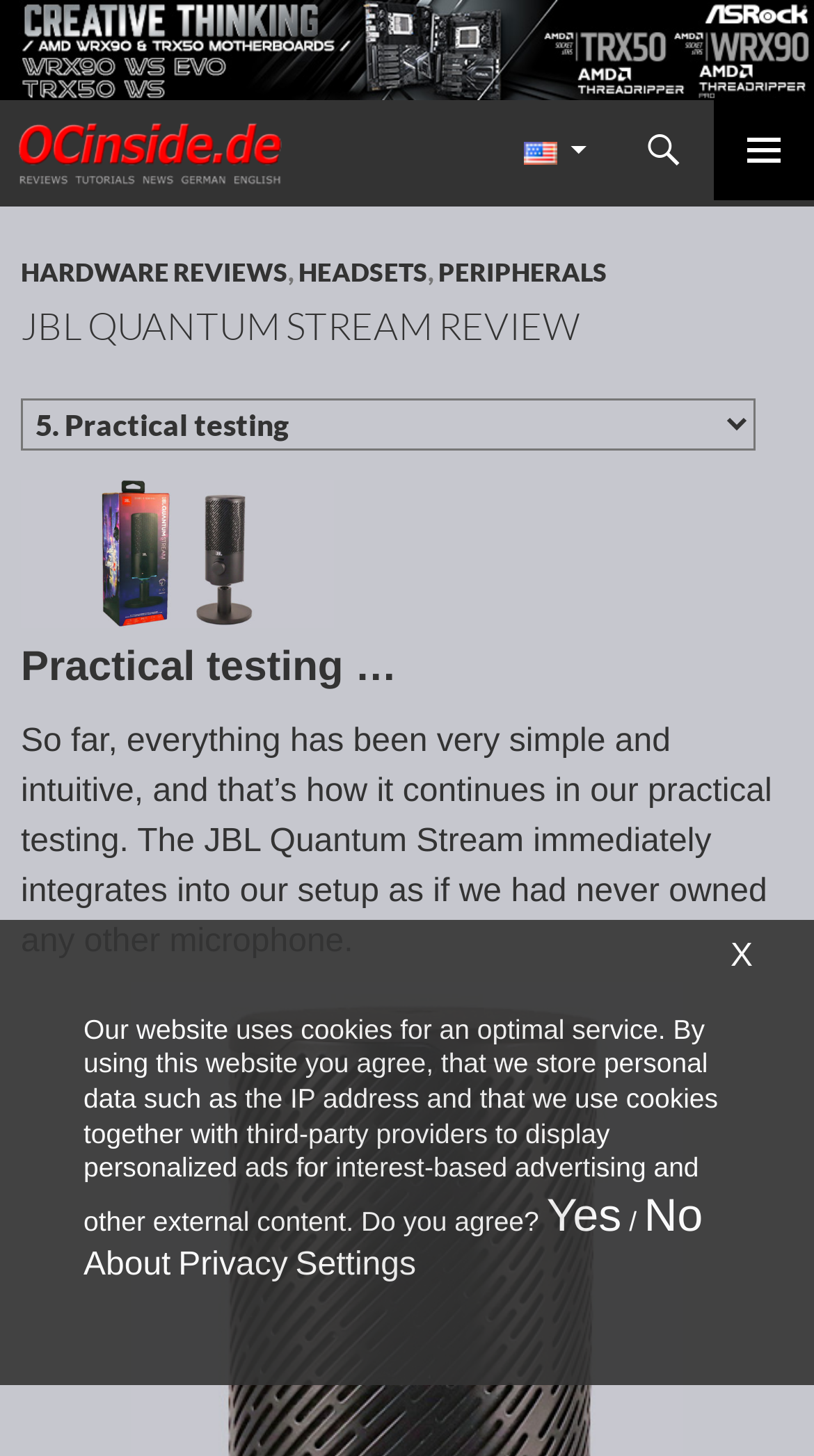Offer a meticulous caption that includes all visible features of the webpage.

The webpage is a review of the JBL Quantum Stream, with a focus on practical testing. At the top, there is a link to the homepage, followed by a heading that reads "Redaktion ocinside.de PC Hardware Portal International" with a link to the same text. To the right of this heading, there are three links: "Search", "English" with a flag icon, and a button labeled "PRIMARY MENU".

Below these elements, there is a link to "SKIP TO CONTENT", which is followed by a header section. This section contains links to "HARDWARE REVIEWS", "HEADSETS", and "PERIPHERALS", separated by commas. The main heading "JBL QUANTUM STREAM REVIEW" is located below this section.

The main content of the review starts with a heading that reads "Practical testing …", followed by a paragraph of text that describes the reviewer's experience with the JBL Quantum Stream. The text explains that the device integrates easily into their setup and is simple to use.

At the bottom of the page, there is a notice about the website's use of cookies, which includes a request for the user's agreement to store personal data and display personalized ads. There are two buttons to respond to this request: "Yes" and "No". Below this notice, there are links to "About", "Privacy", and "Settings", as well as a link to close the notice labeled "X".